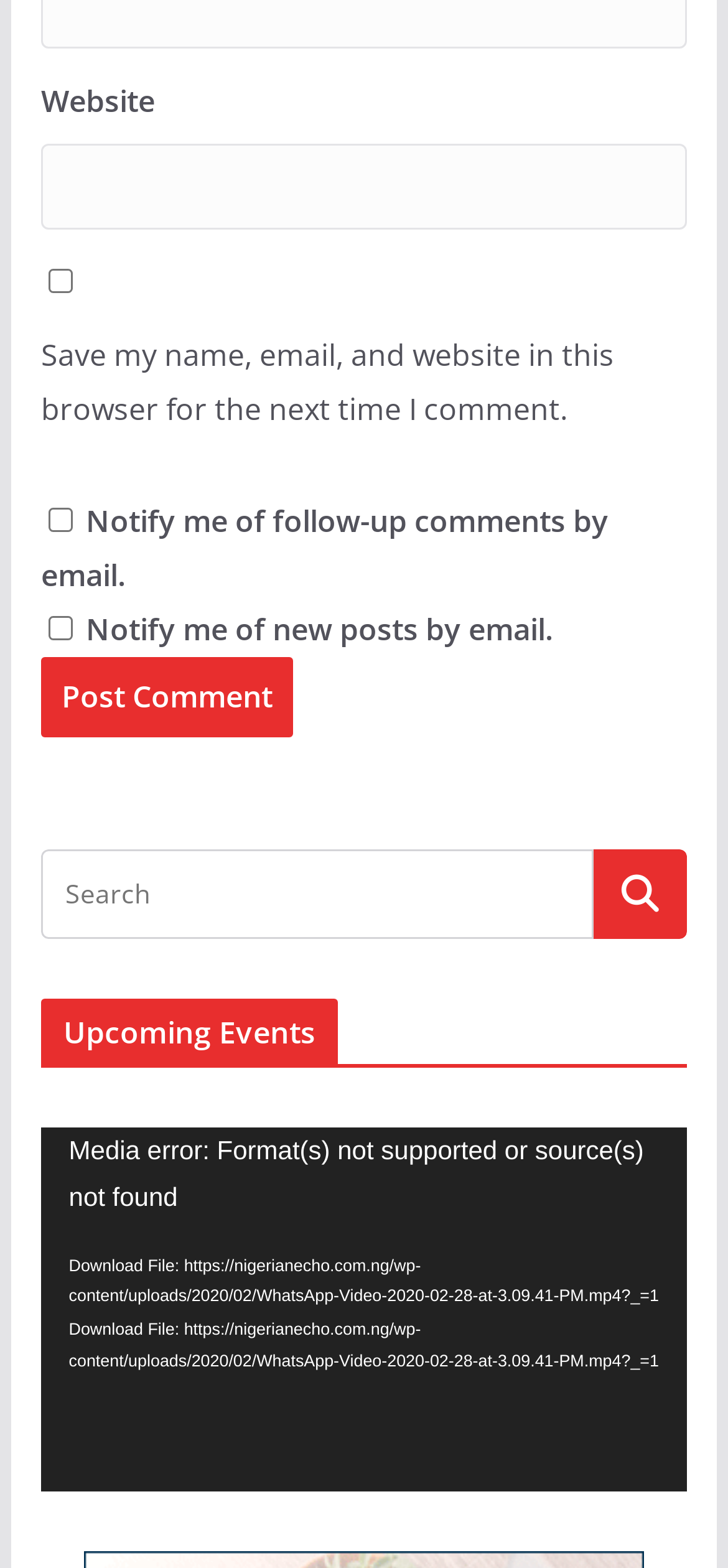Please specify the bounding box coordinates of the area that should be clicked to accomplish the following instruction: "Search for something". The coordinates should consist of four float numbers between 0 and 1, i.e., [left, top, right, bottom].

None